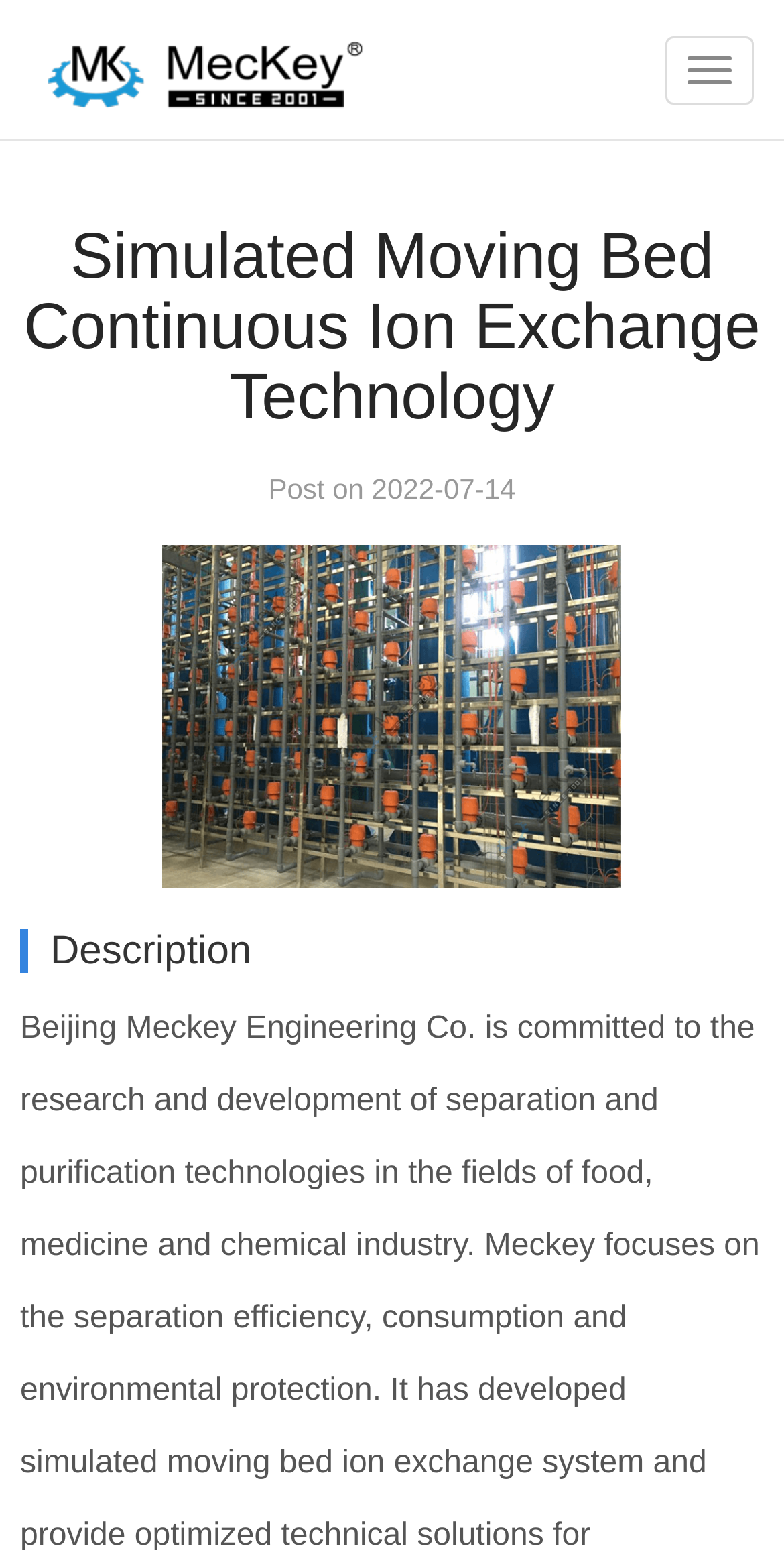Please provide a one-word or phrase answer to the question: 
What is the company name?

MecKey